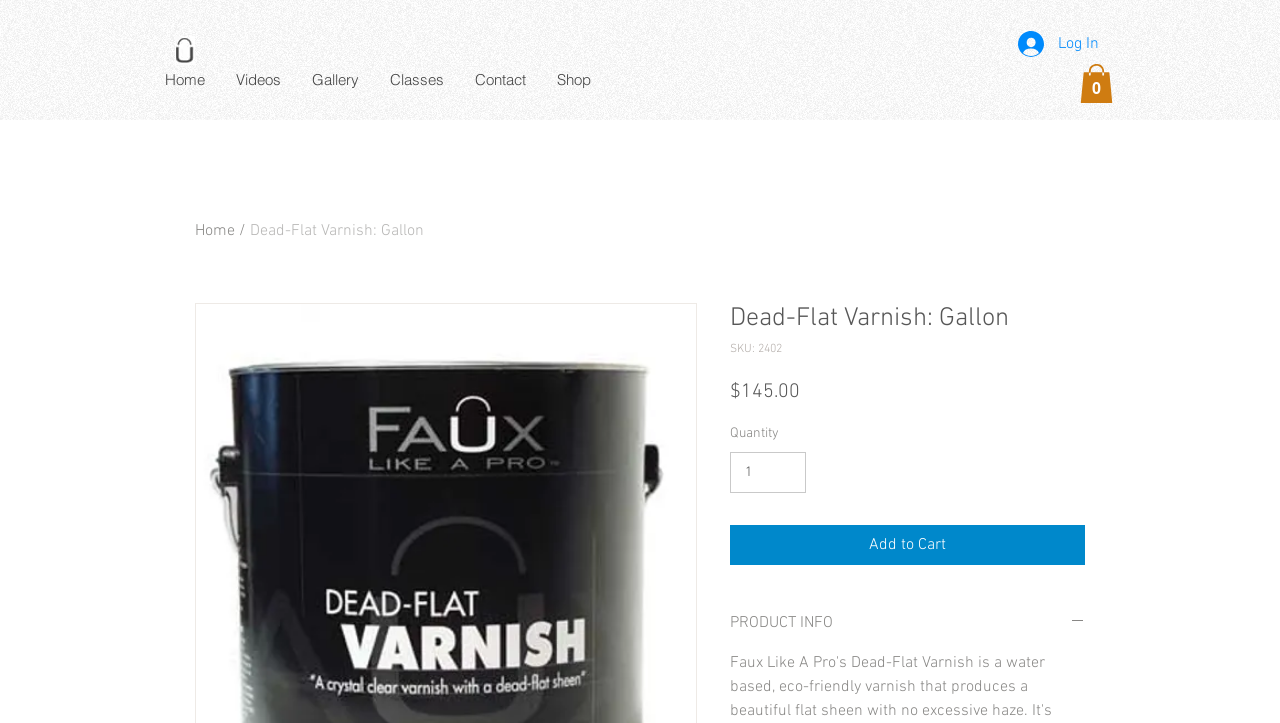Identify the main heading of the webpage and provide its text content.

Dead-Flat Varnish: Gallon